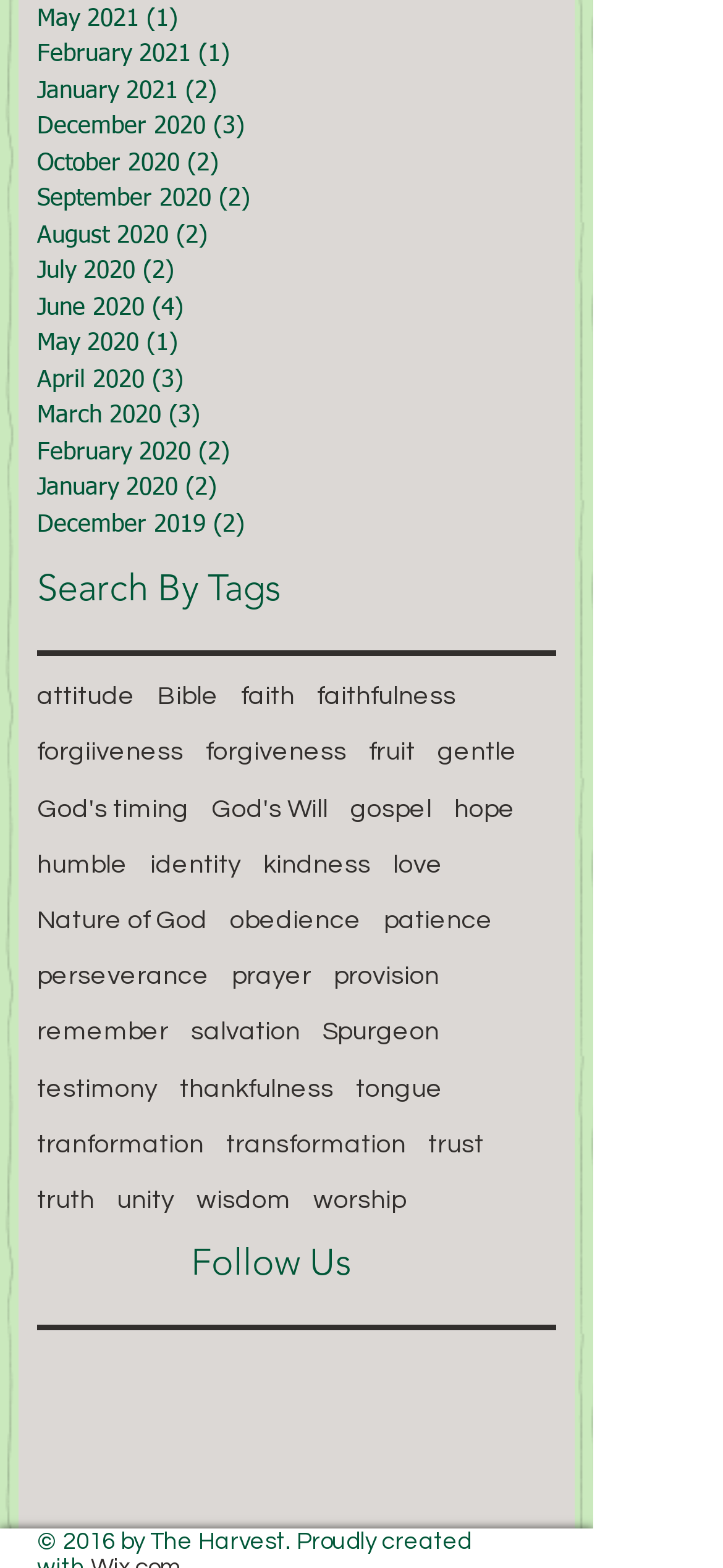Given the element description: "God's timing", predict the bounding box coordinates of this UI element. The coordinates must be four float numbers between 0 and 1, given as [left, top, right, bottom].

[0.051, 0.505, 0.262, 0.527]